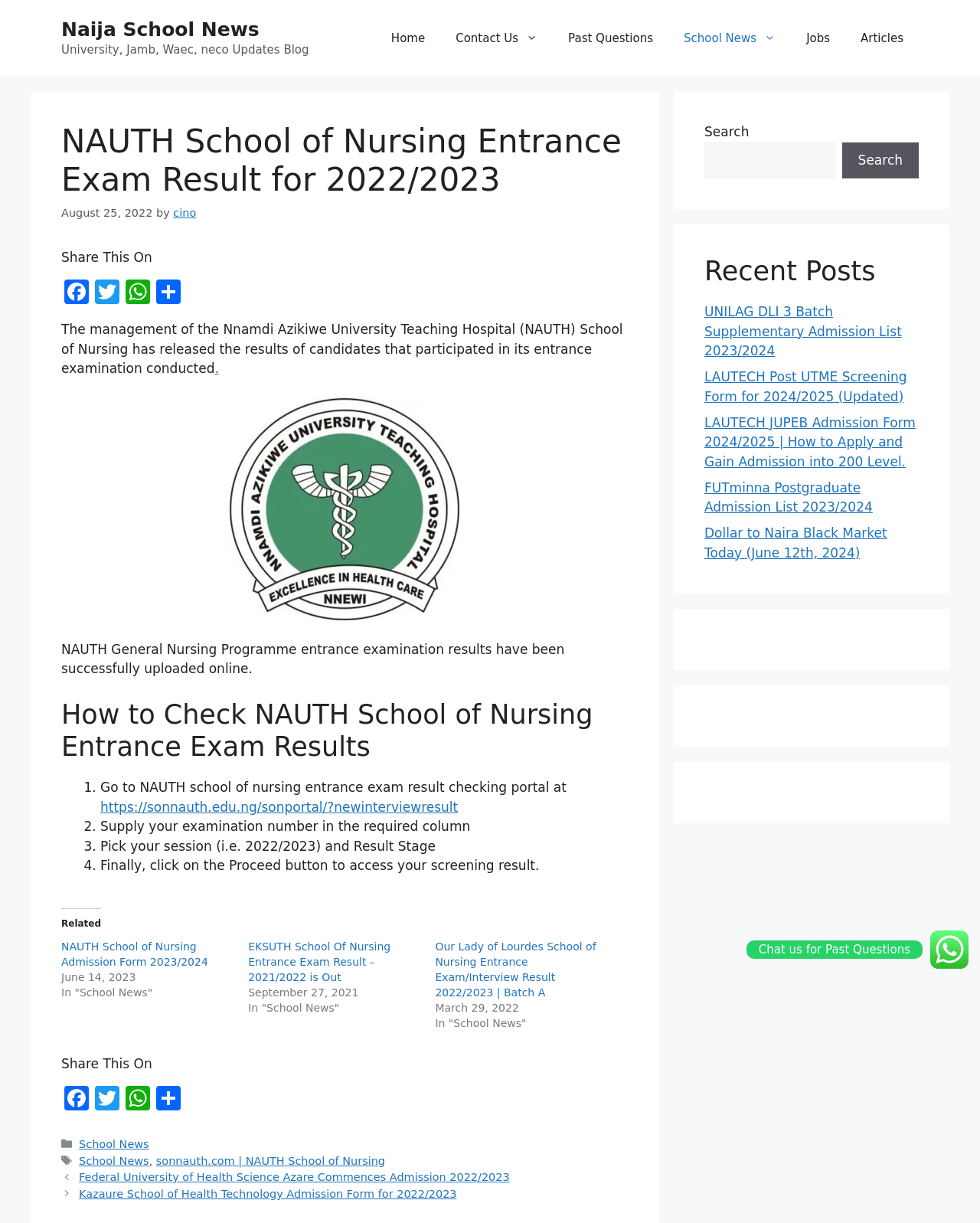Can you find the bounding box coordinates for the element that needs to be clicked to execute this instruction: "Check NAUTH School of Nursing Entrance Exam Results"? The coordinates should be given as four float numbers between 0 and 1, i.e., [left, top, right, bottom].

[0.062, 0.1, 0.641, 0.163]